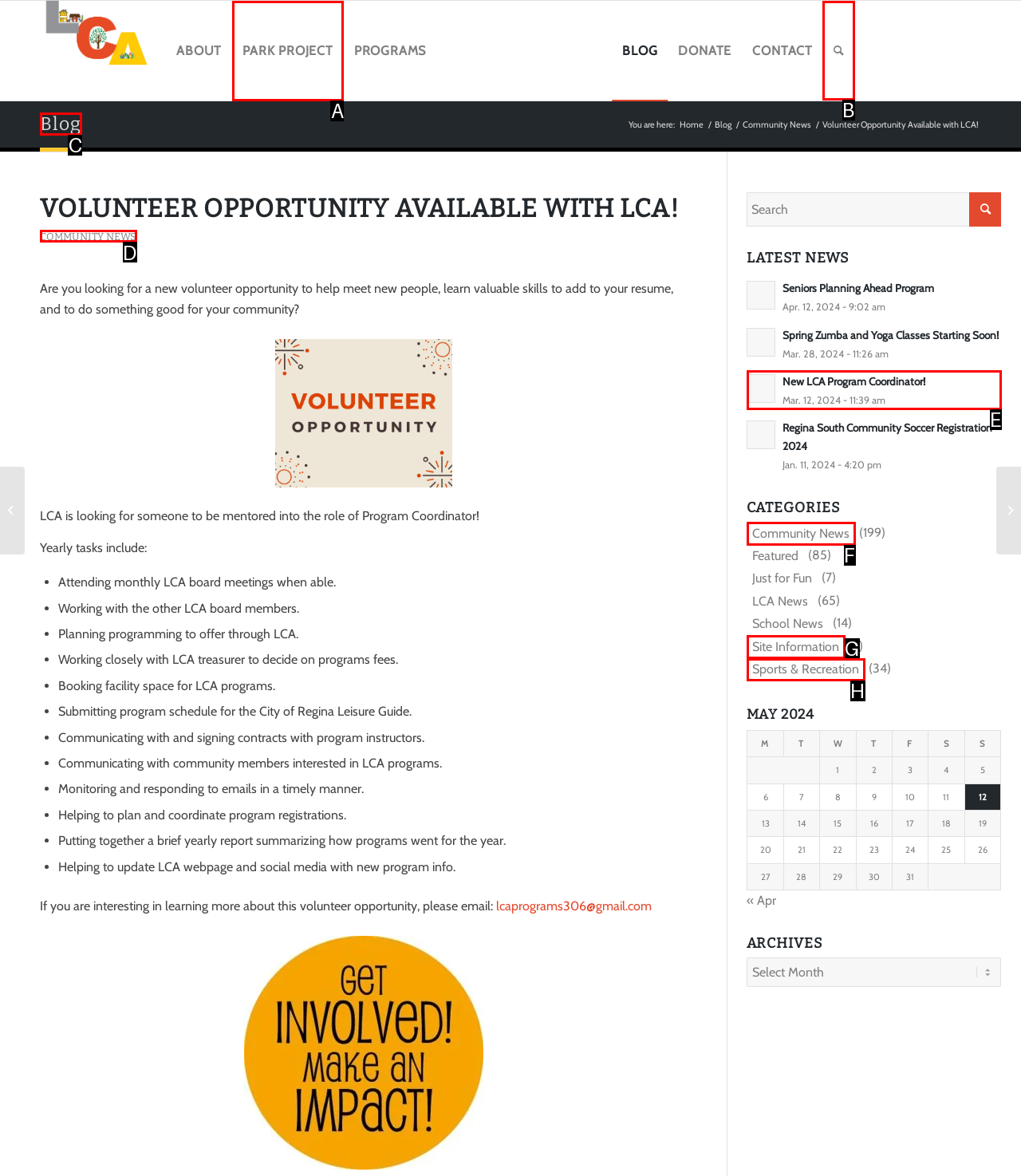Out of the given choices, which letter corresponds to the UI element required to Search for something? Answer with the letter.

B